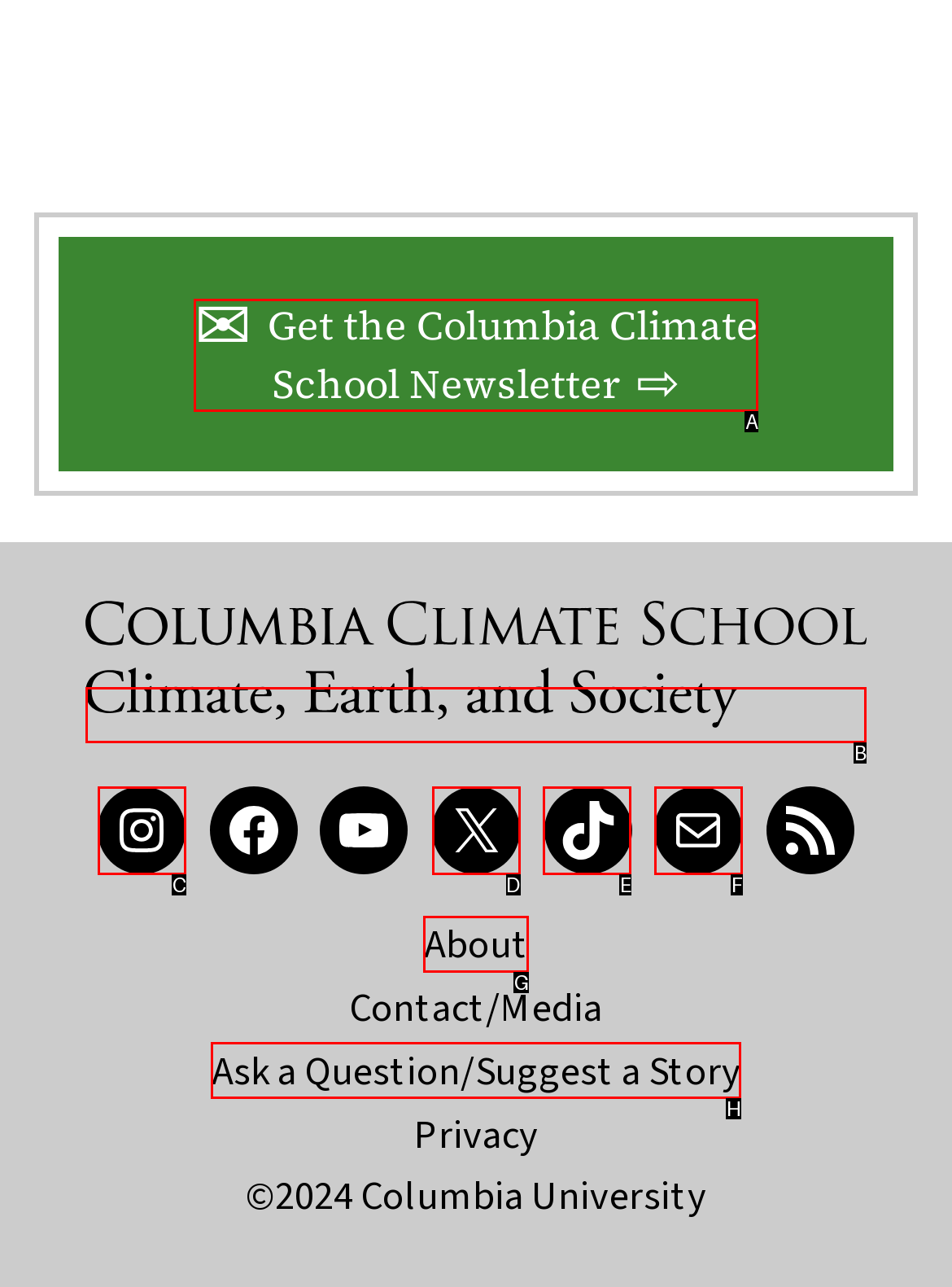Which option should you click on to fulfill this task: Visit the Columbia Climate School homepage? Answer with the letter of the correct choice.

B